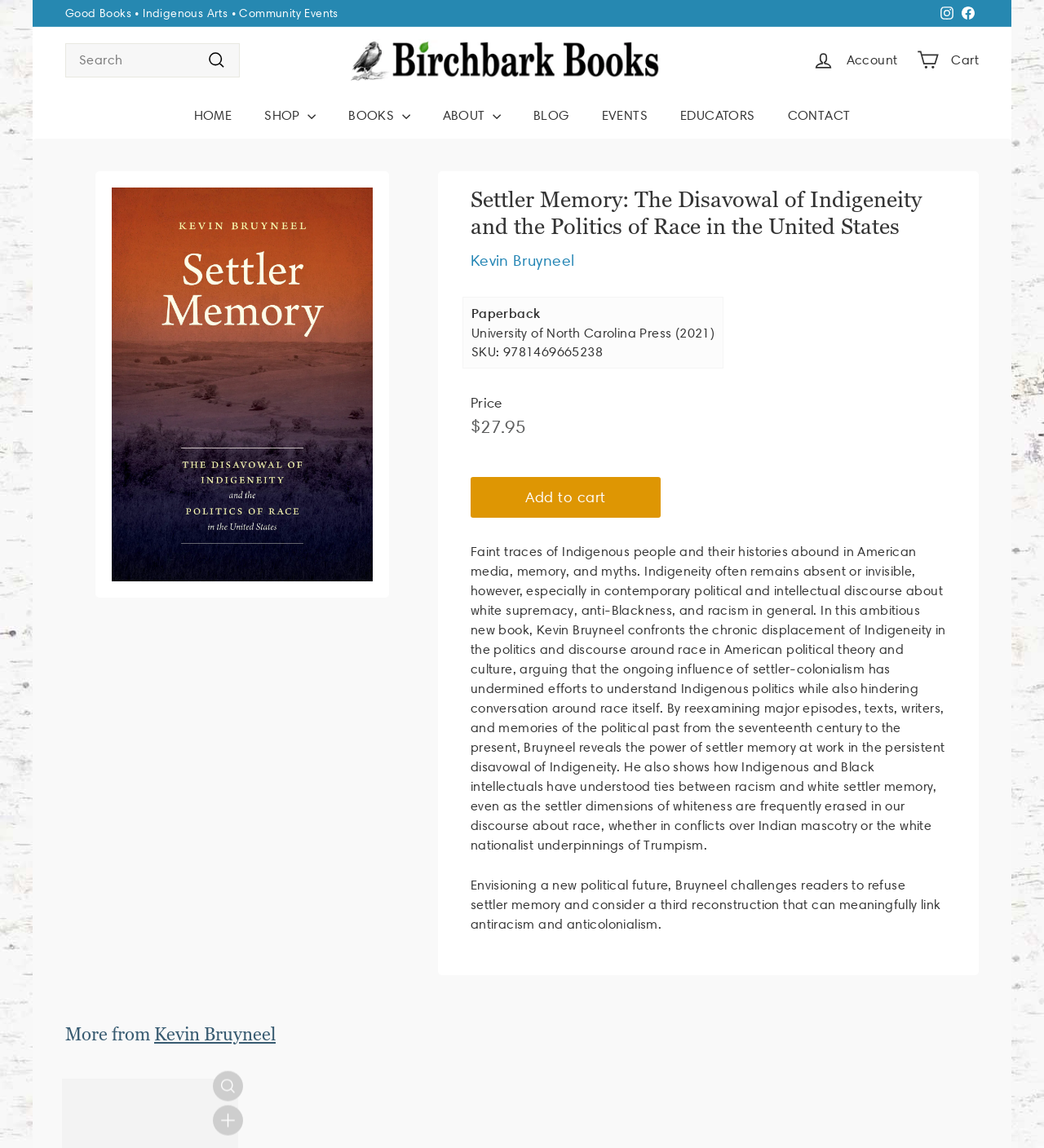What is the name of the book?
With the help of the image, please provide a detailed response to the question.

The name of the book can be found in the heading element with the text 'Settler Memory: The Disavowal of Indigeneity and the Politics of Race in the United States'.